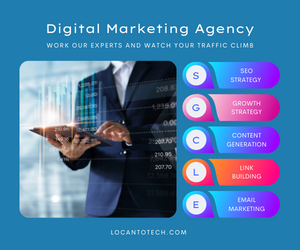Provide a thorough description of the contents of the image.

The image depicts a professional digital marketing agency advertisement, showcasing their services aimed at enhancing online traffic and engagement. Central to the design is a confident individual in business attire, holding a digital tablet that displays analytic data, symbolizing expertise in tech and marketing. Surrounding this focal point are vibrant icons representing key services offered: SEO Strategy, Growth Strategy, Content Generation, Link Building, and Email Marketing. Each service is highlighted with corresponding colors for clear visibility. The background is a striking blue, which enhances the modern and dynamic feel of the advertisement, making it appealing to potential clients eager to elevate their digital presence. The text at the bottom reads "locantotech.com," encouraging viewers to connect with the agency for professional support in navigating the digital landscape.